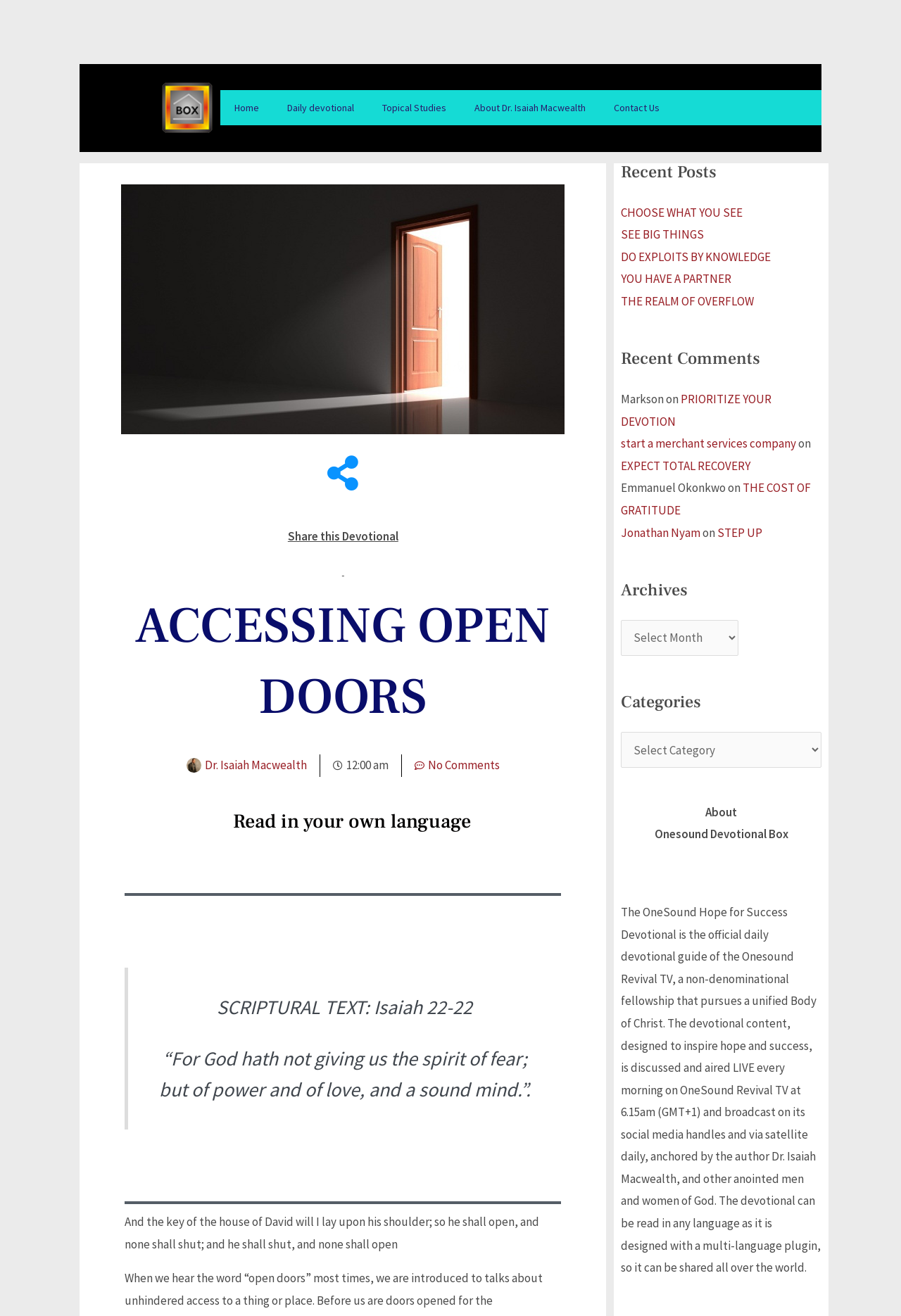What is the name of the author?
Carefully examine the image and provide a detailed answer to the question.

The author's name can be found in the link 'Dr. Isaiah Macwealth Dr. Isaiah Macwealth' and also in the image description 'Dr. Isaiah Macwealth' which is located below the heading 'ACCESSING OPEN DOORS'.